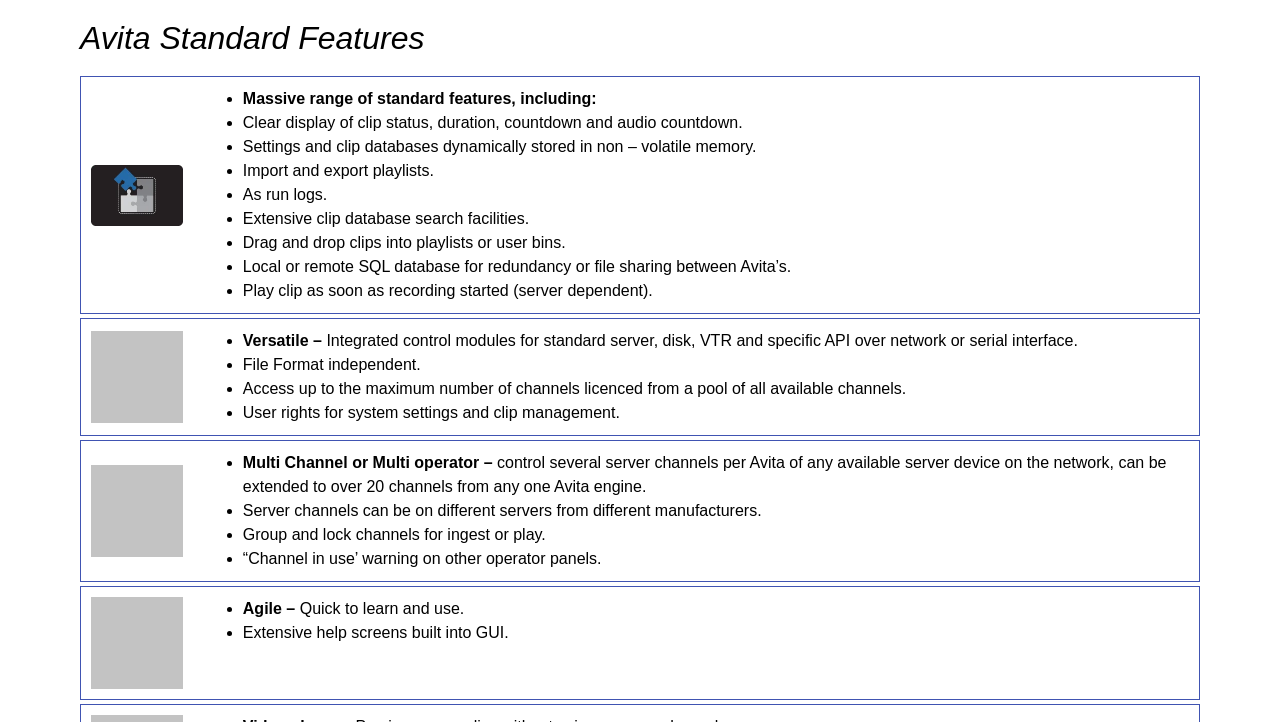Find the bounding box coordinates for the area that must be clicked to perform this action: "View image of Avita simulatious".

[0.071, 0.644, 0.143, 0.771]